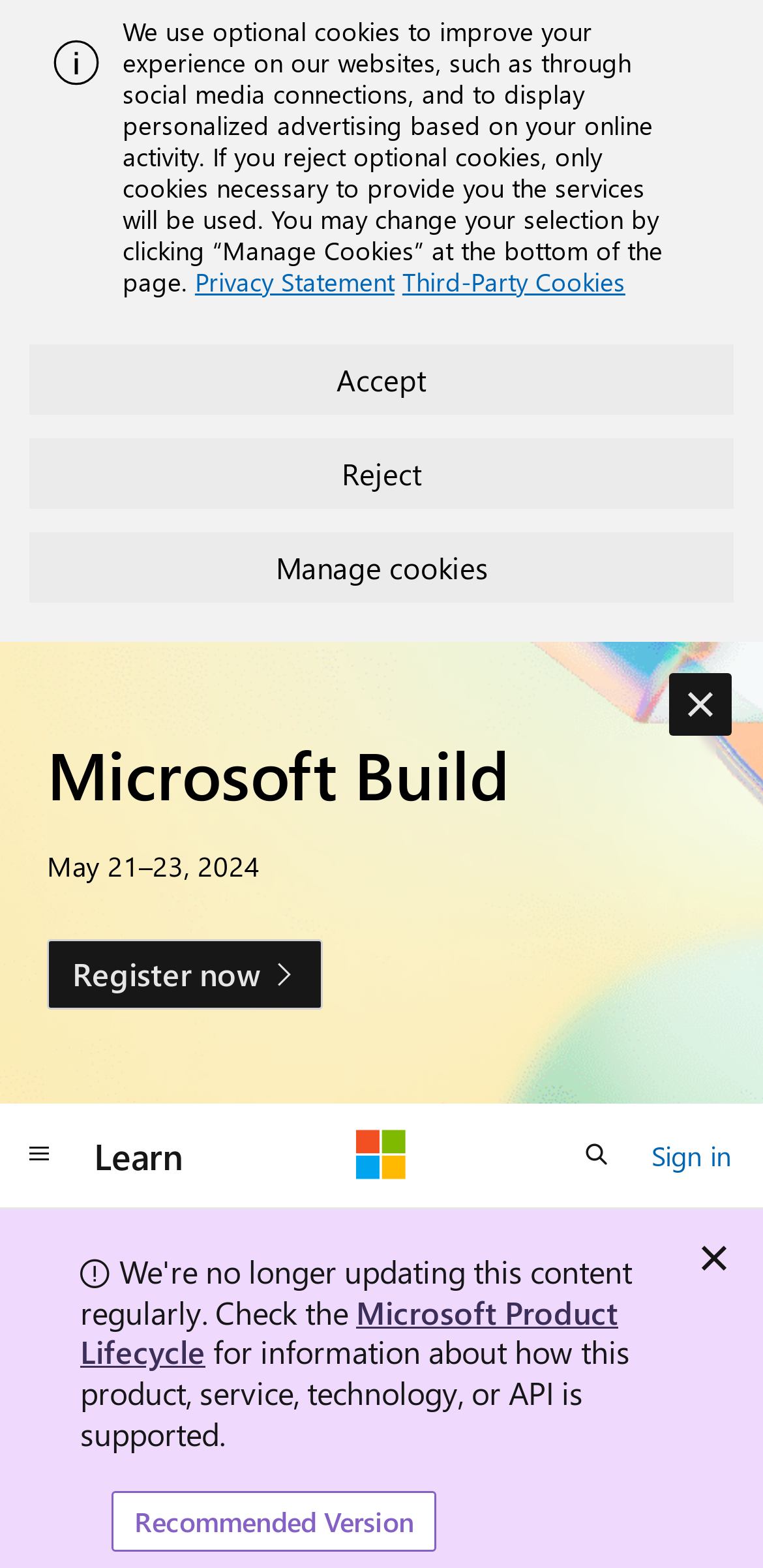Please mark the bounding box coordinates of the area that should be clicked to carry out the instruction: "Sign in to your account".

[0.854, 0.721, 0.959, 0.753]